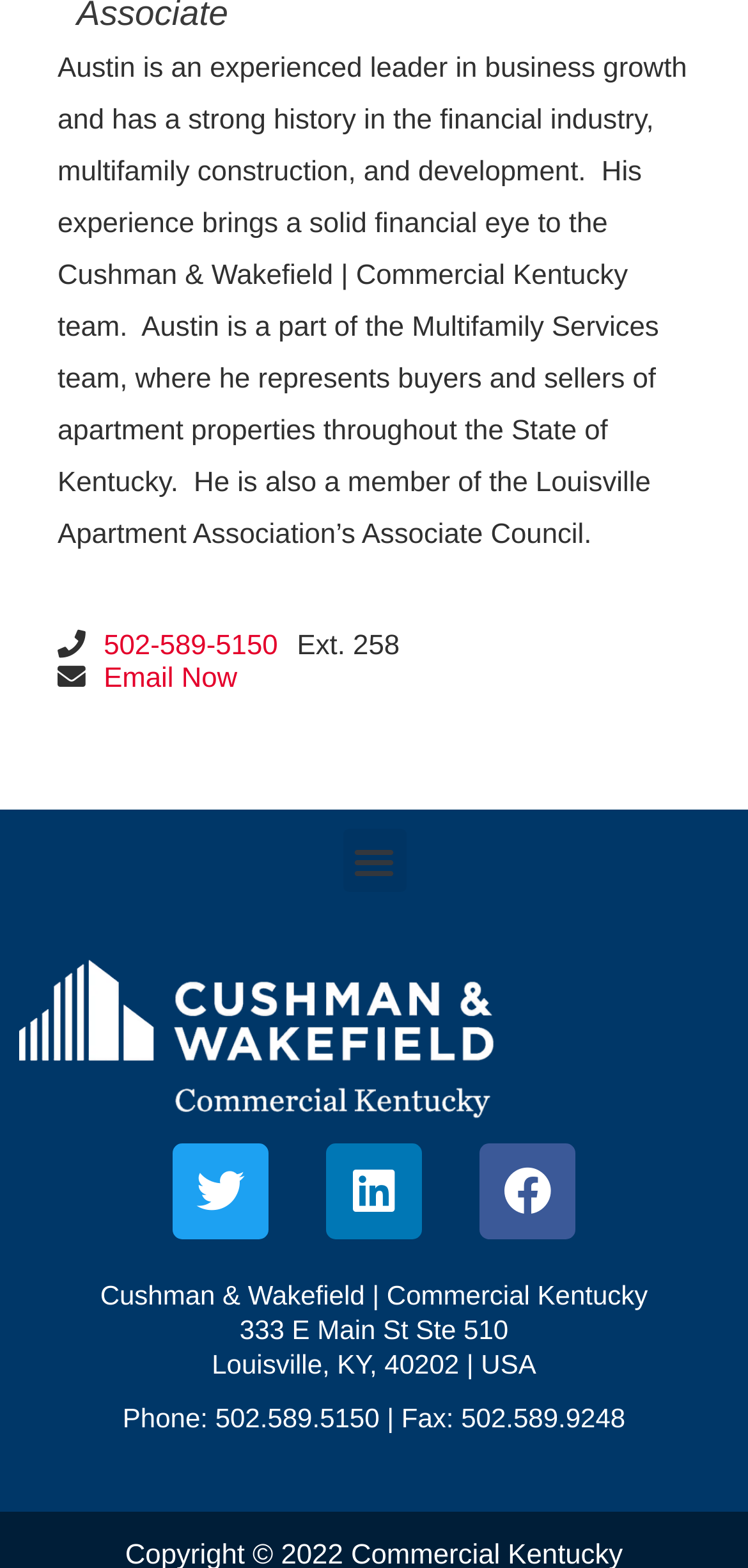What is the address of the office?
Please respond to the question with a detailed and informative answer.

The address of the office can be found in the link element with the text '333 E Main St Ste 510' which is located below the company name.